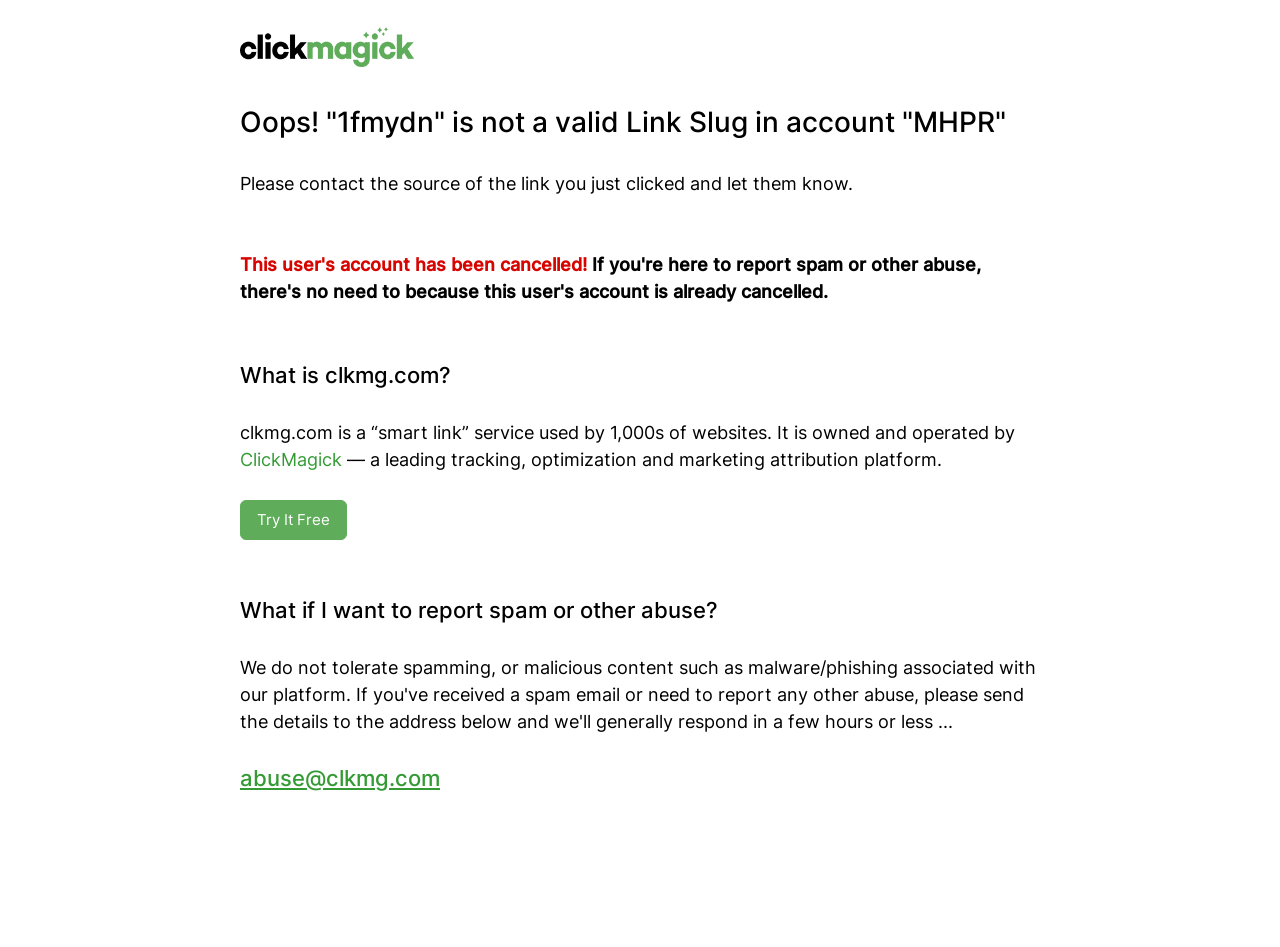Show the bounding box coordinates for the HTML element as described: "Try It Free".

[0.188, 0.536, 0.271, 0.559]